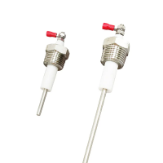Offer a detailed narrative of the scene shown in the image.

The image depicts two water level probes, designed for industrial use, featuring a metal housing with a threaded connection at the top. Each probe has a distinctive red valve on the side, which is likely used to control fluid flow or pressure within the system. The probes appear to differ slightly in size, with one being longer than the other. These sensors are typically employed in monitoring water levels in various applications, including boilers and other water management systems, ensuring accurate measurement and reliable performance in challenging environments.